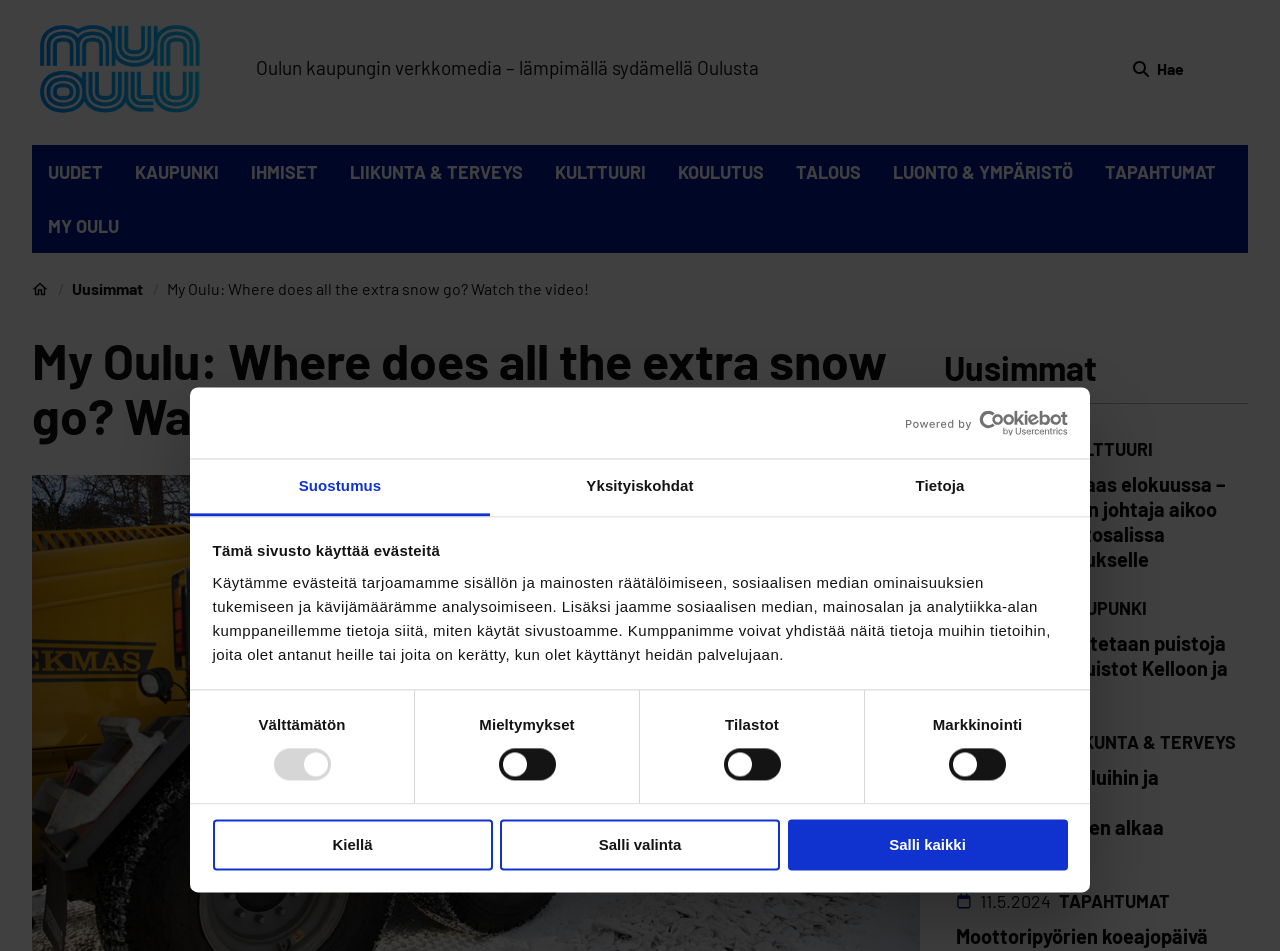Generate the text content of the main headline of the webpage.

My Oulu: Where does all the extra snow go? Watch the video!